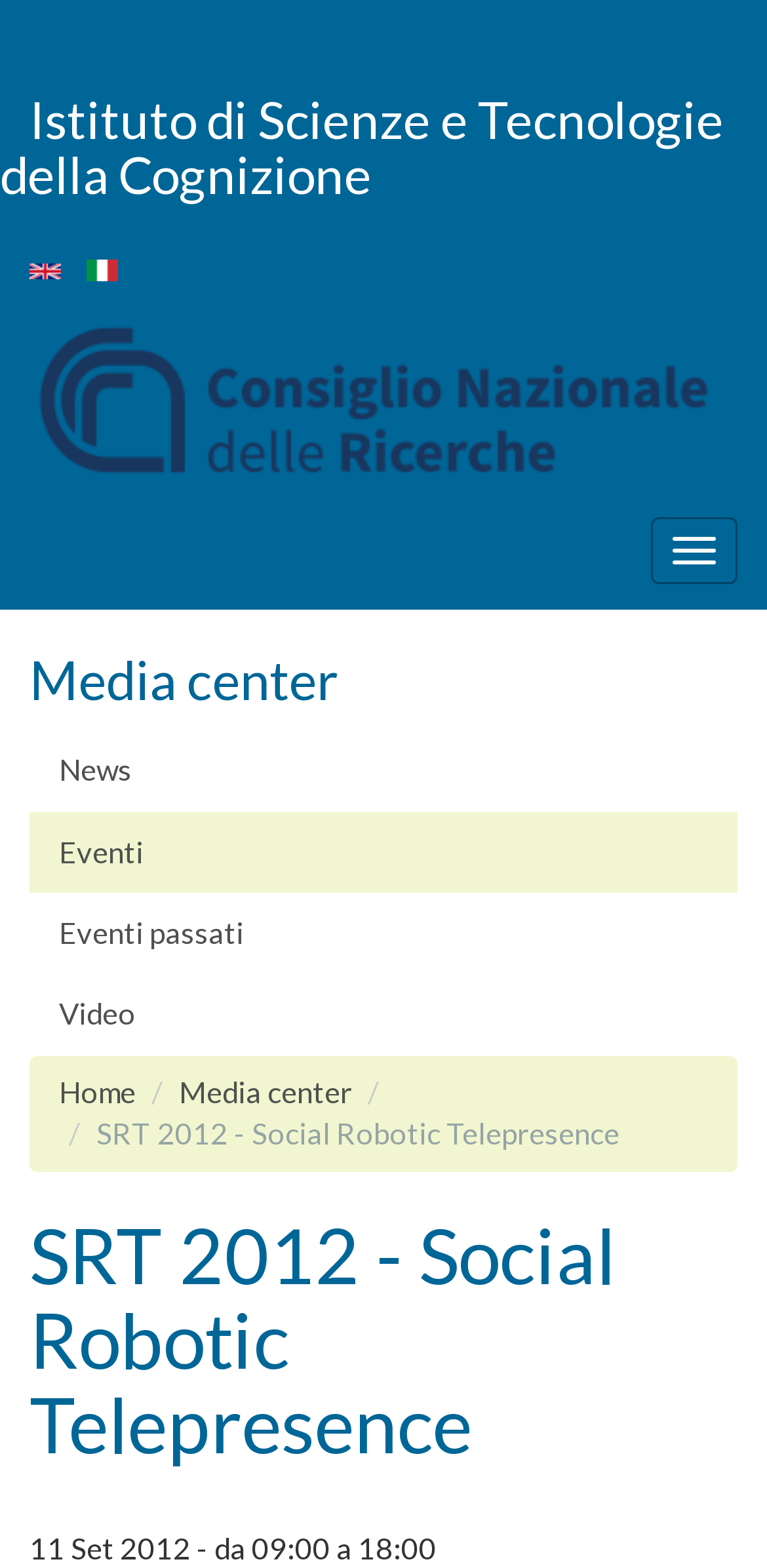Please identify the bounding box coordinates of the element I should click to complete this instruction: 'View News'. The coordinates should be given as four float numbers between 0 and 1, like this: [left, top, right, bottom].

[0.038, 0.466, 0.962, 0.518]